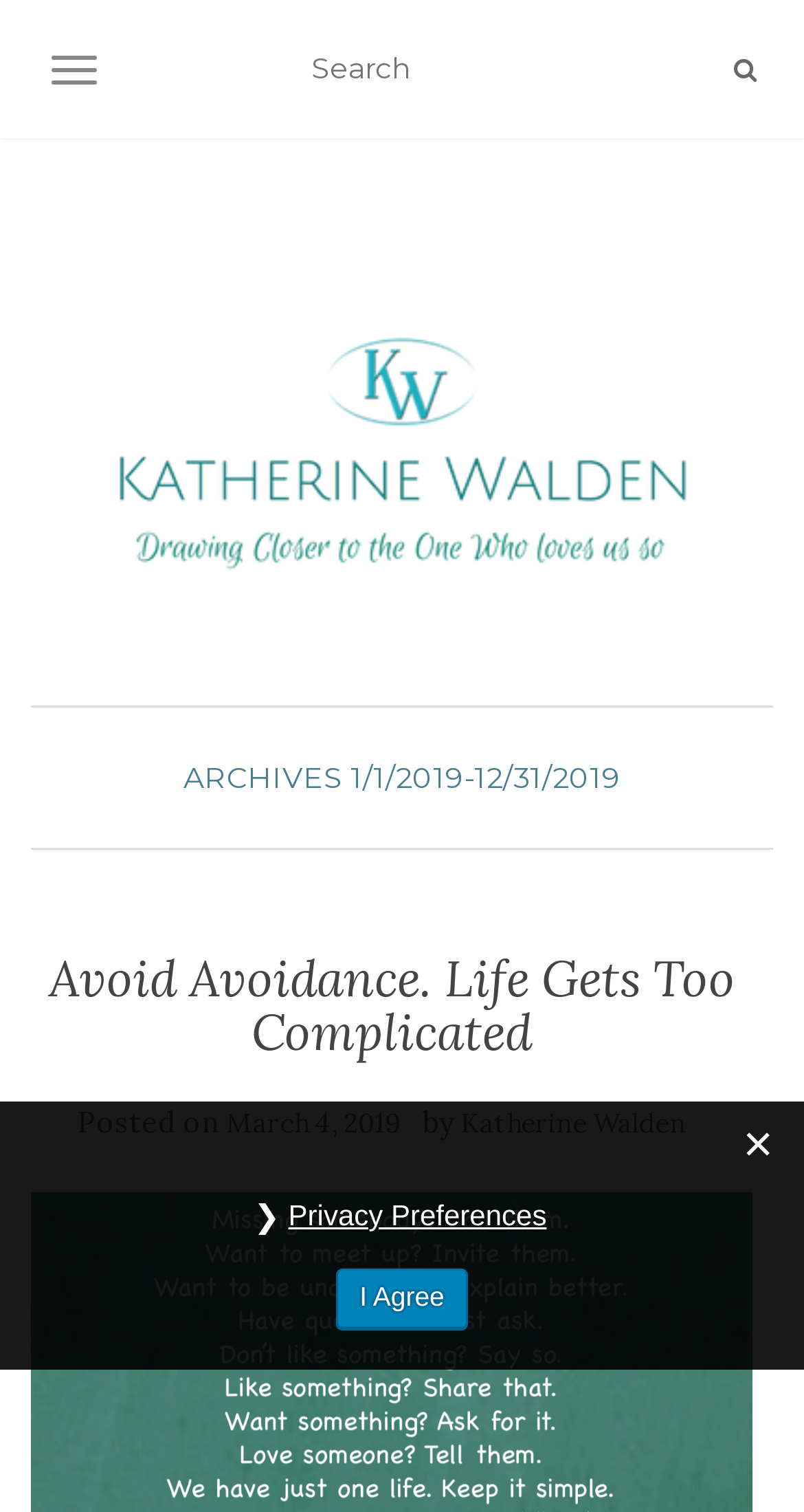Identify and provide the title of the webpage.

Avoid Avoidance. Life Gets Too Complicated